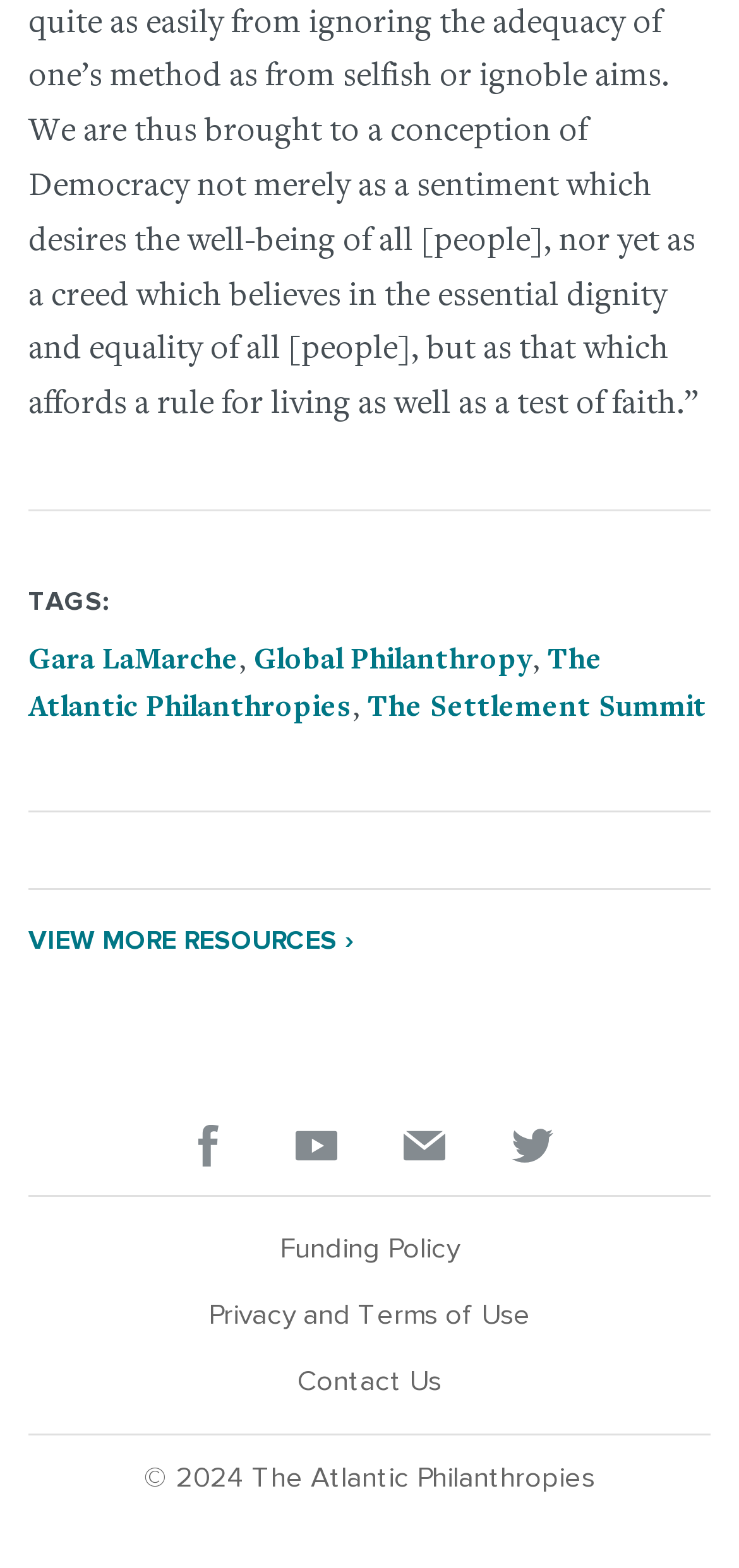Determine the bounding box coordinates for the UI element described. Format the coordinates as (top-left x, top-left y, bottom-right x, bottom-right y) and ensure all values are between 0 and 1. Element description: Friend us on Facebook

[0.253, 0.717, 0.309, 0.744]